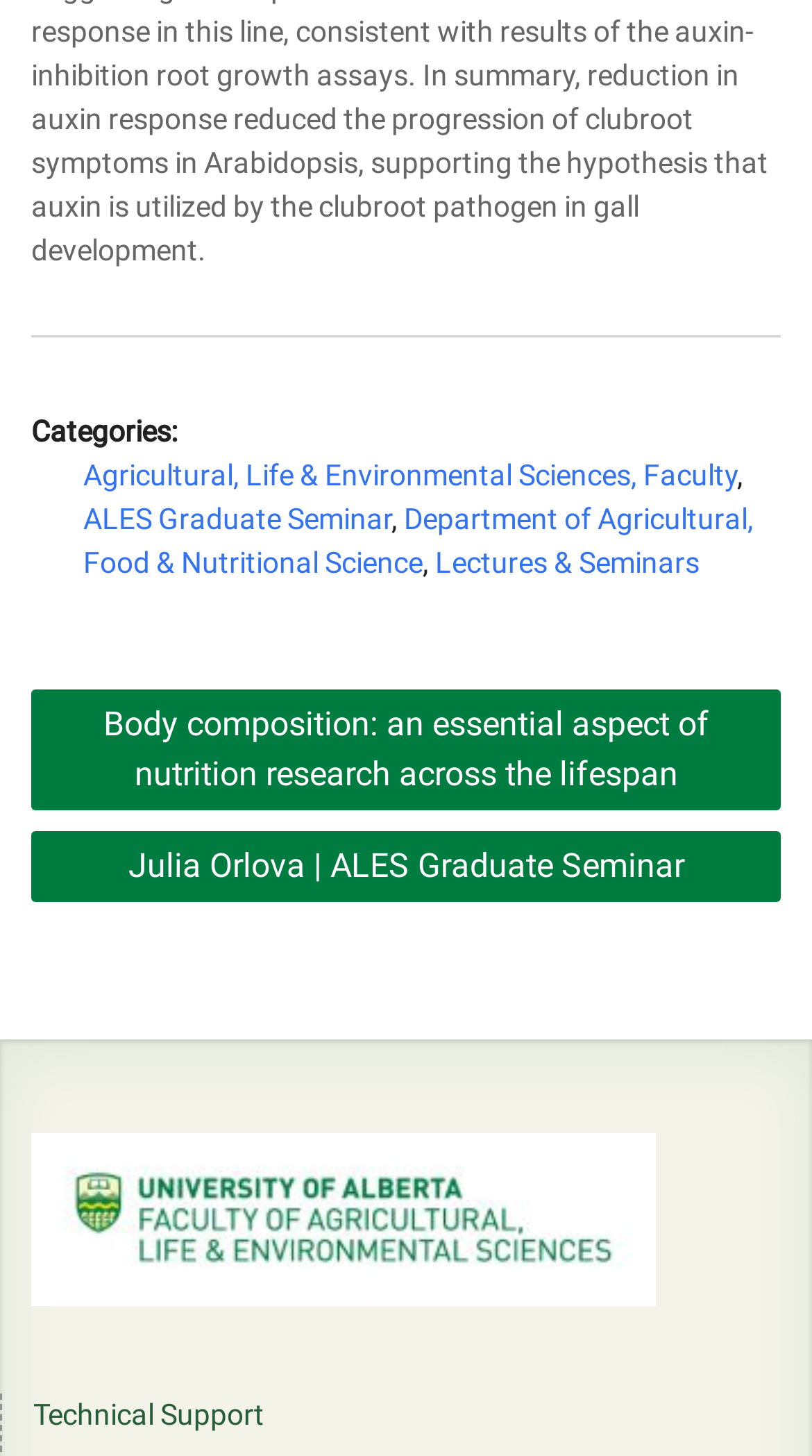How many links are in the footer section?
Use the screenshot to answer the question with a single word or phrase.

2